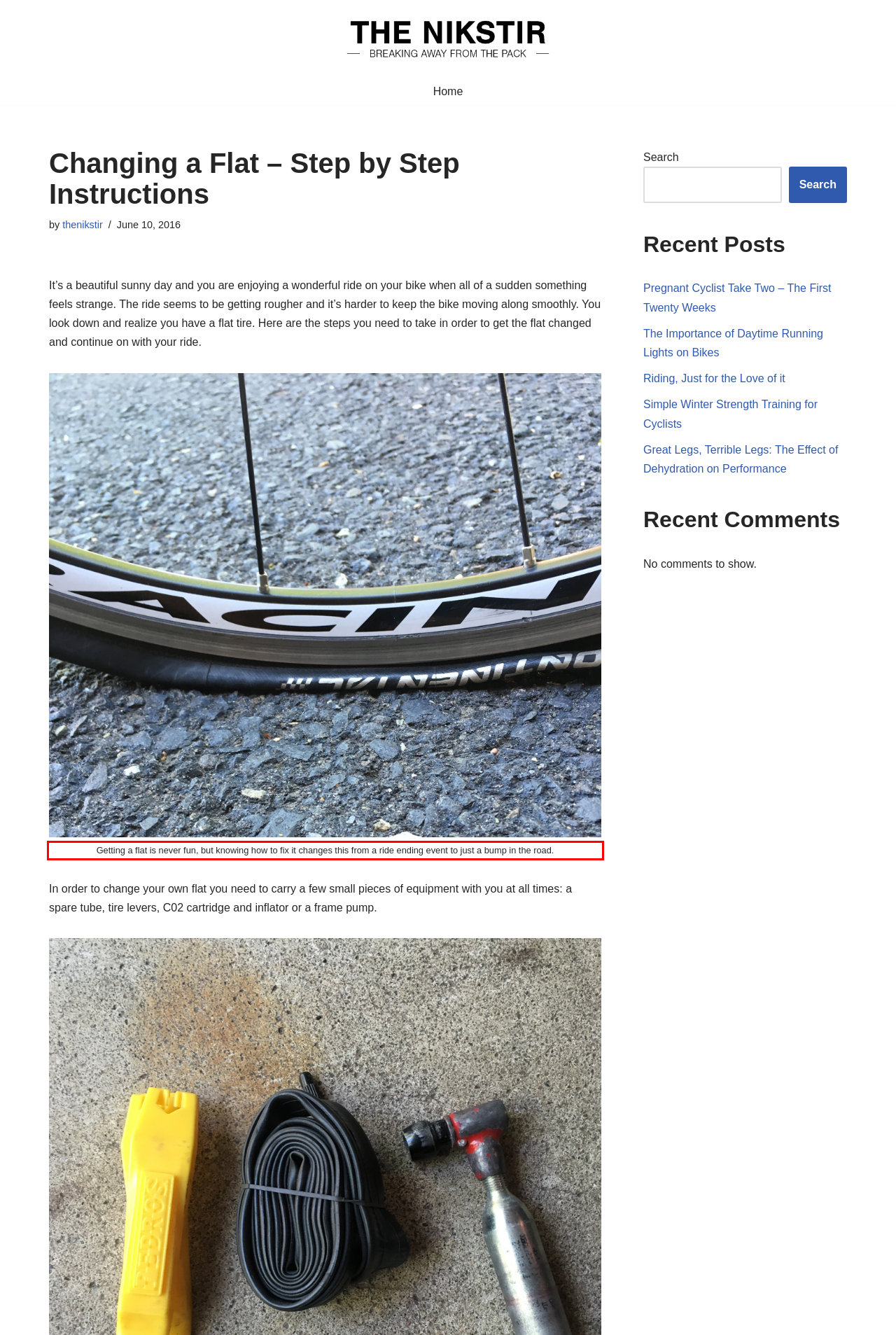There is a UI element on the webpage screenshot marked by a red bounding box. Extract and generate the text content from within this red box.

Getting a flat is never fun, but knowing how to fix it changes this from a ride ending event to just a bump in the road.